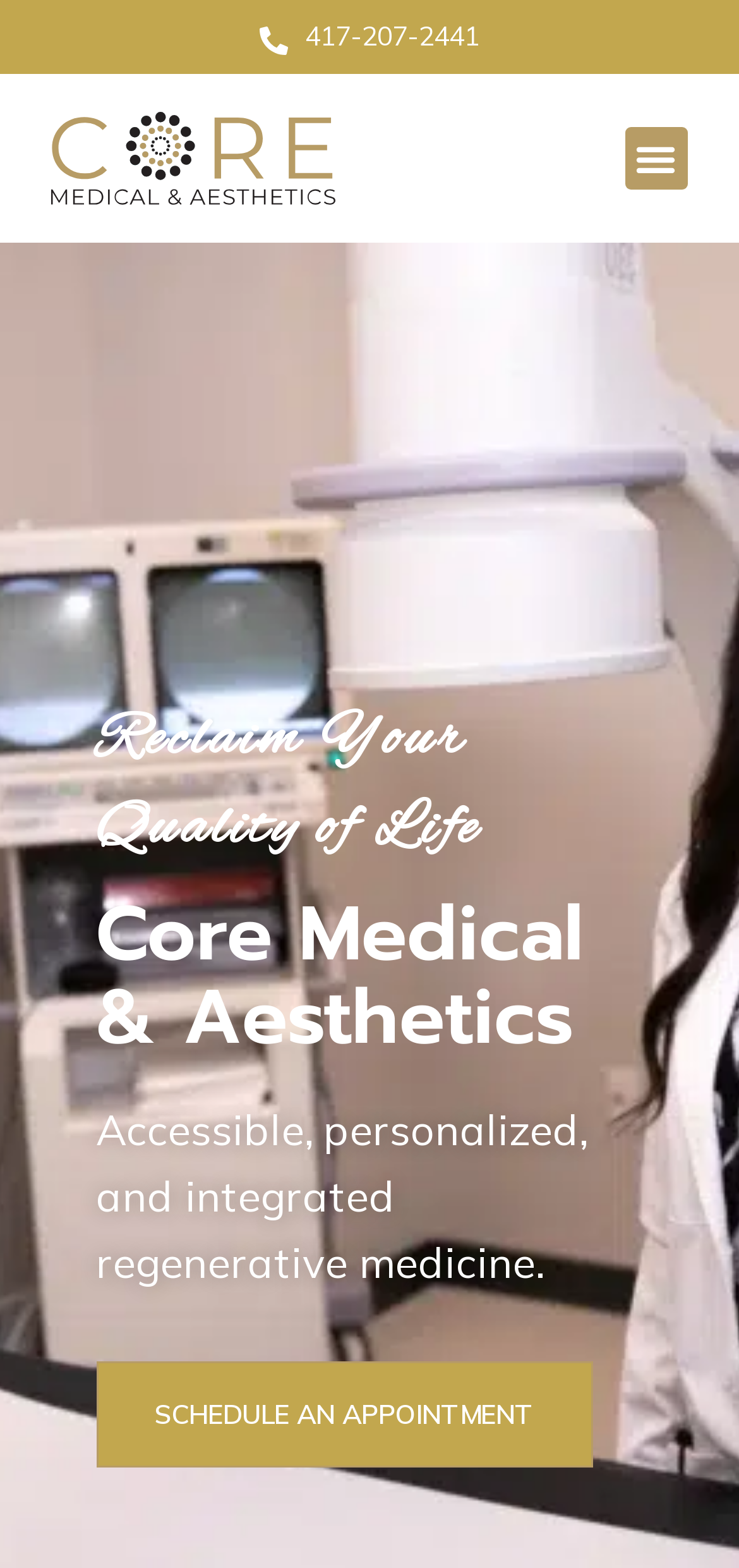What is the logo of the company?
Based on the image, respond with a single word or phrase.

Core Medical Logo